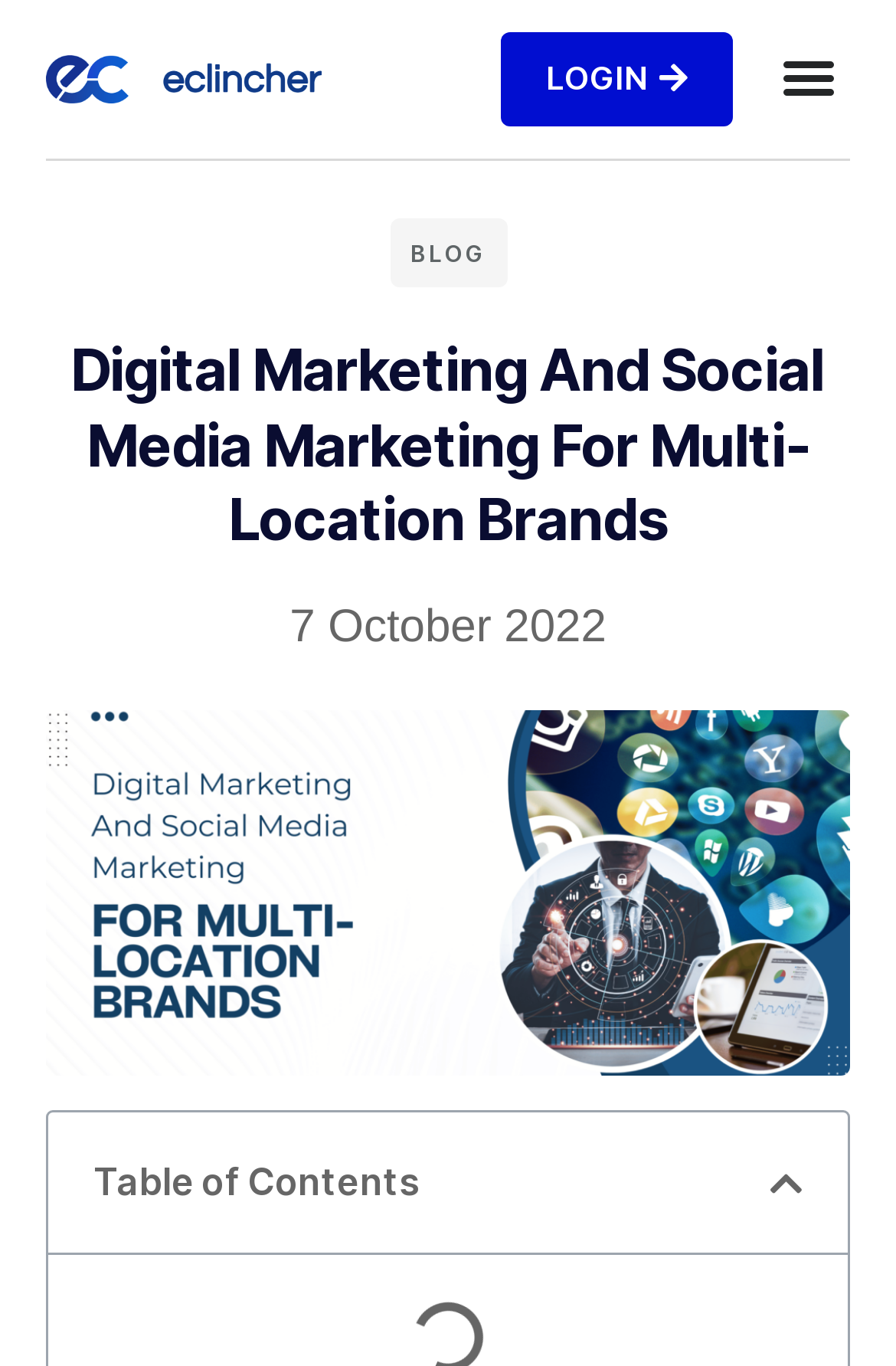What is the topic of the article?
Based on the image, provide your answer in one word or phrase.

Digital Marketing and Social Media